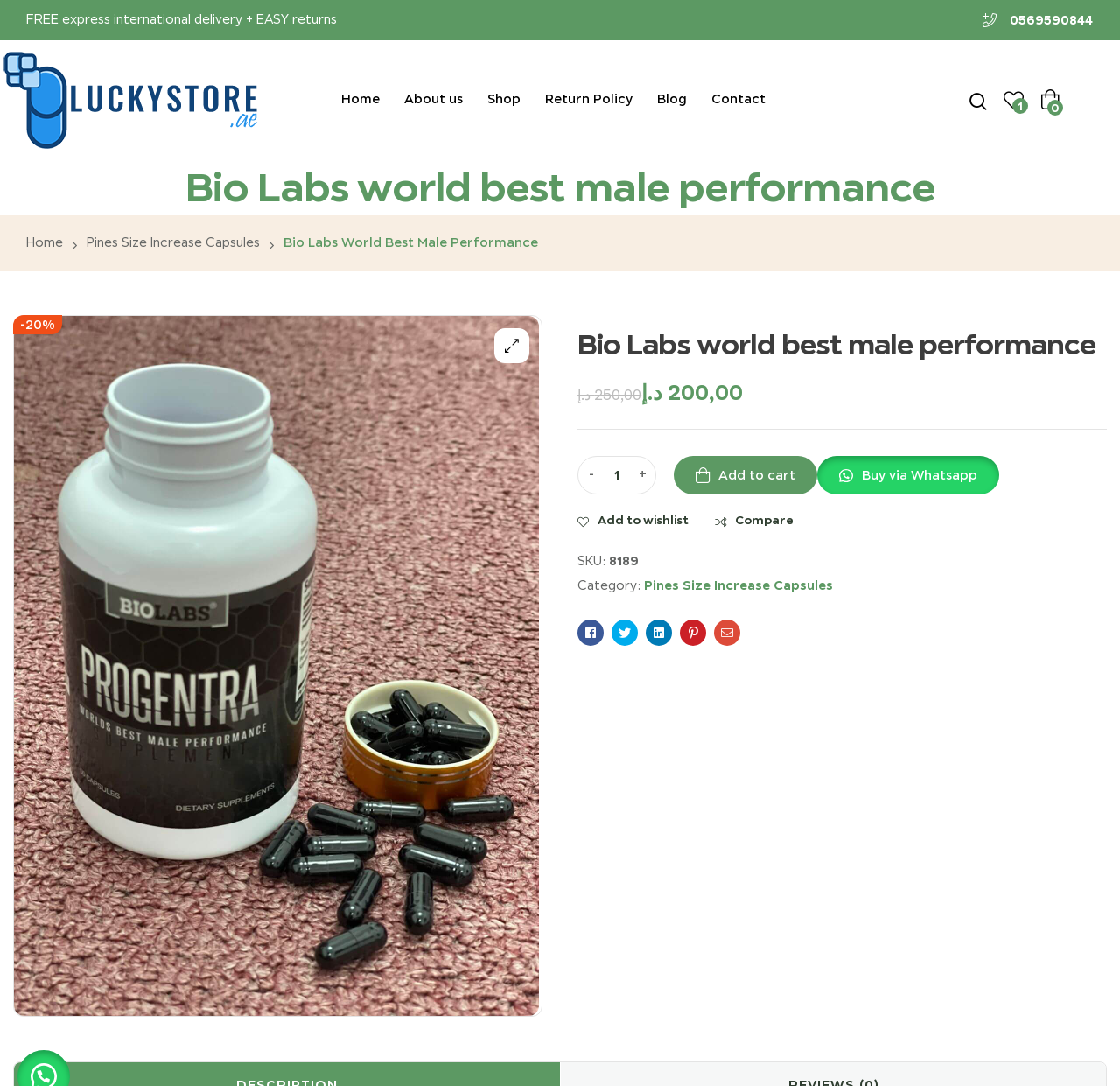Please provide a comprehensive answer to the question based on the screenshot: What is the product category?

I found the product category by looking at the link element with the text 'Pines Size Increase Capsules' which is located below the product name and above the product description.